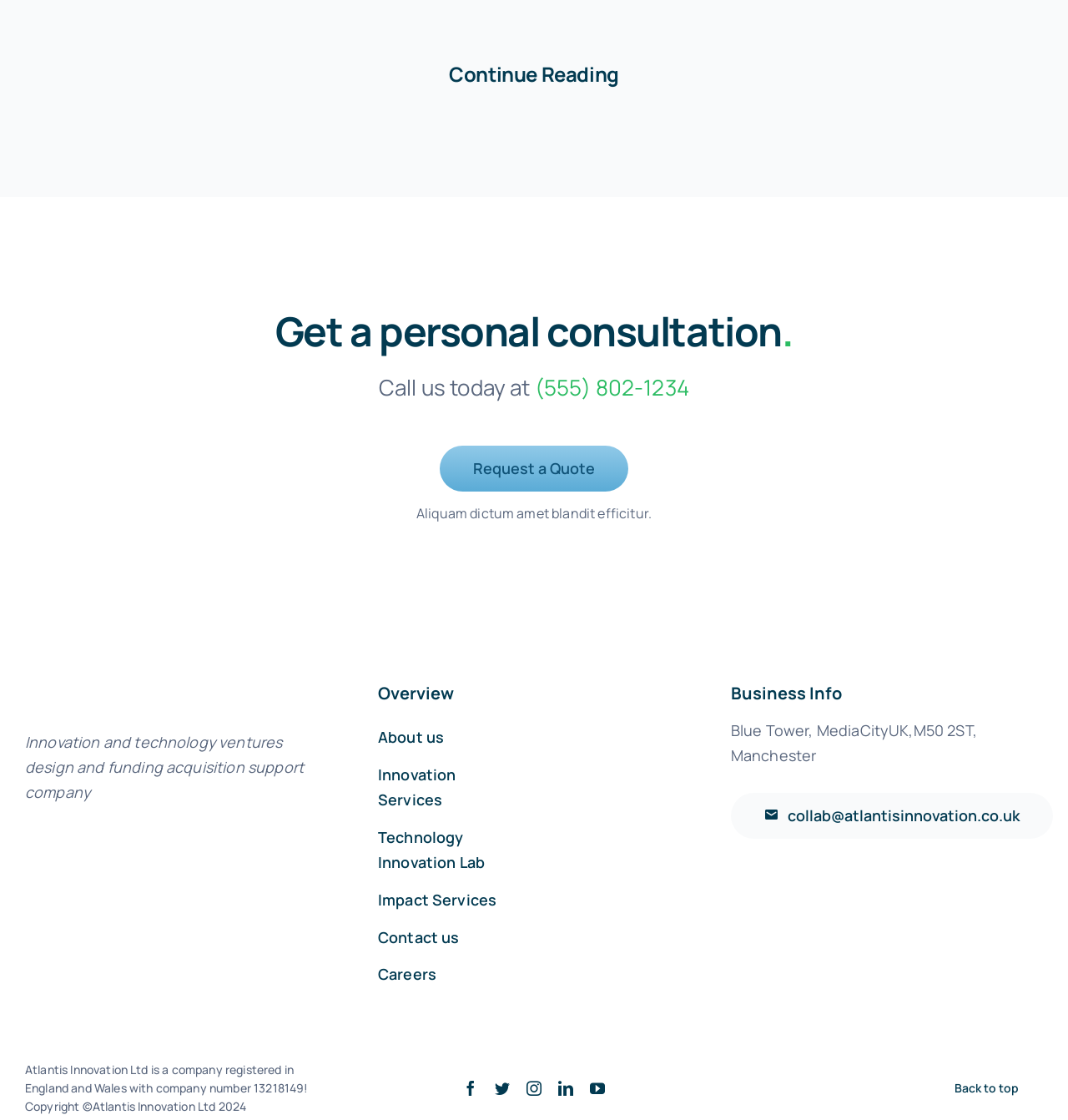Locate the bounding box coordinates of the element that needs to be clicked to carry out the instruction: "Click 'Contact us'". The coordinates should be given as four float numbers ranging from 0 to 1, i.e., [left, top, right, bottom].

[0.354, 0.825, 0.485, 0.85]